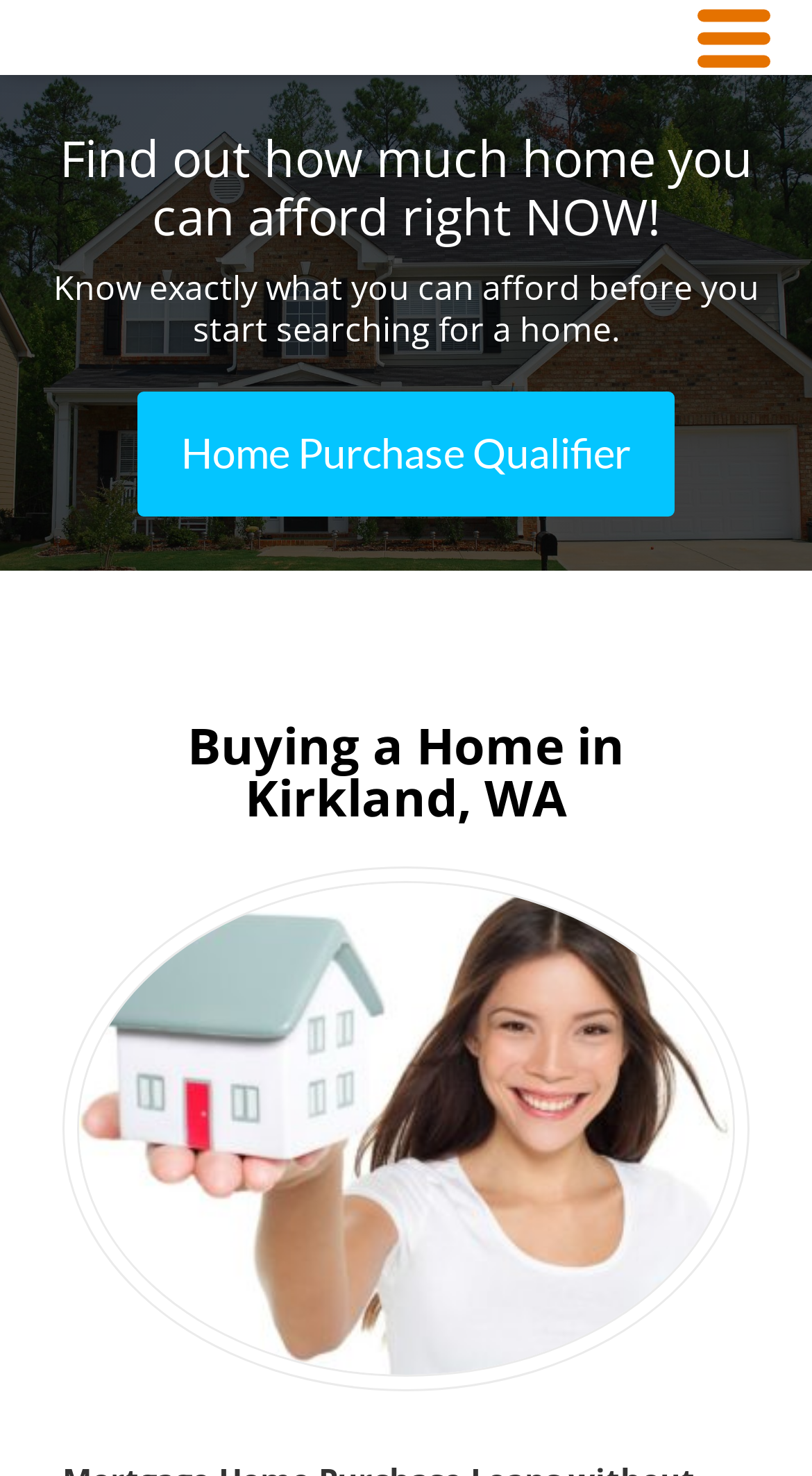Determine the heading of the webpage and extract its text content.

Buying a Home in Kirkland, WA